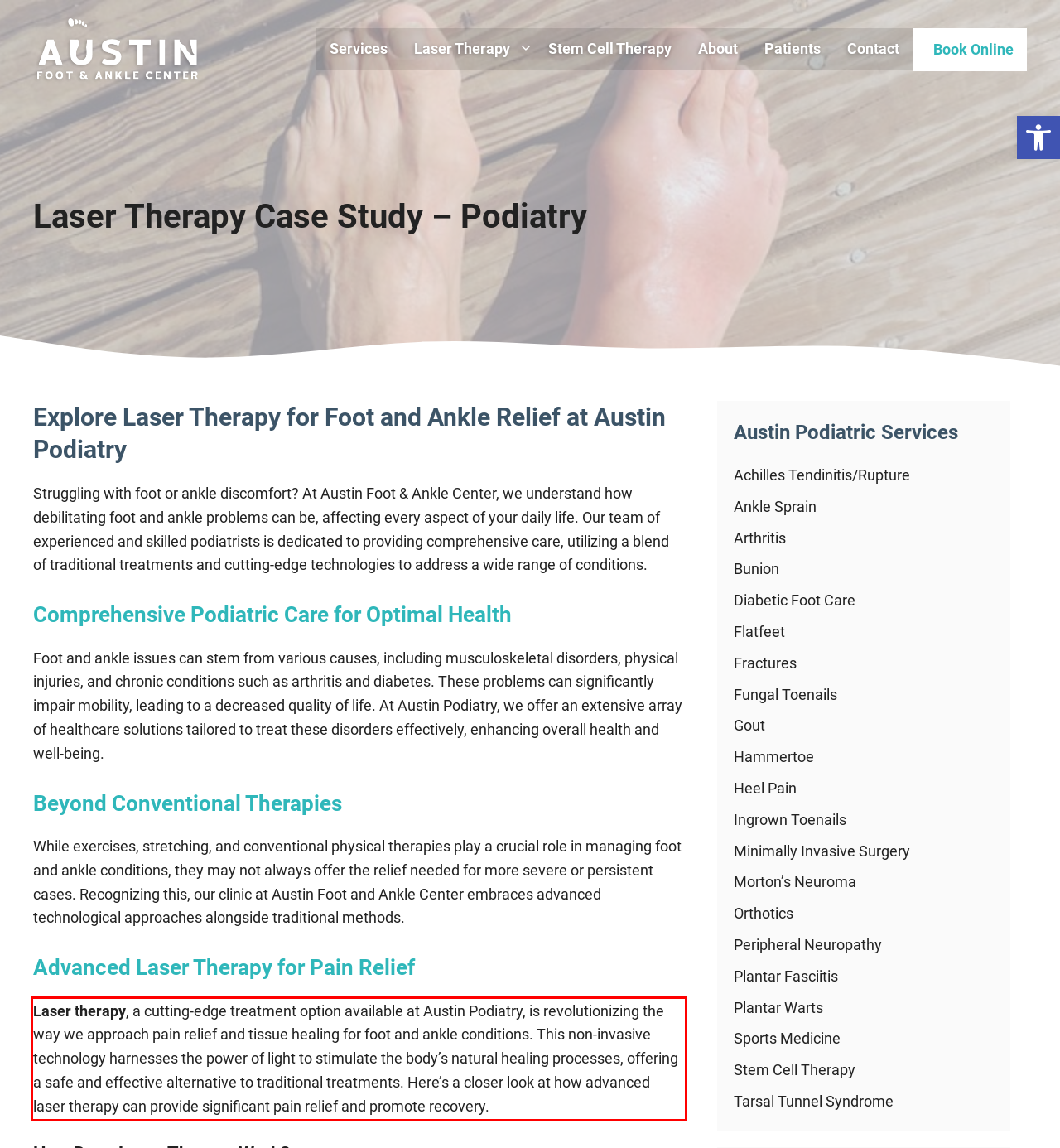Review the webpage screenshot provided, and perform OCR to extract the text from the red bounding box.

Laser therapy, a cutting-edge treatment option available at Austin Podiatry, is revolutionizing the way we approach pain relief and tissue healing for foot and ankle conditions. This non-invasive technology harnesses the power of light to stimulate the body’s natural healing processes, offering a safe and effective alternative to traditional treatments. Here’s a closer look at how advanced laser therapy can provide significant pain relief and promote recovery.